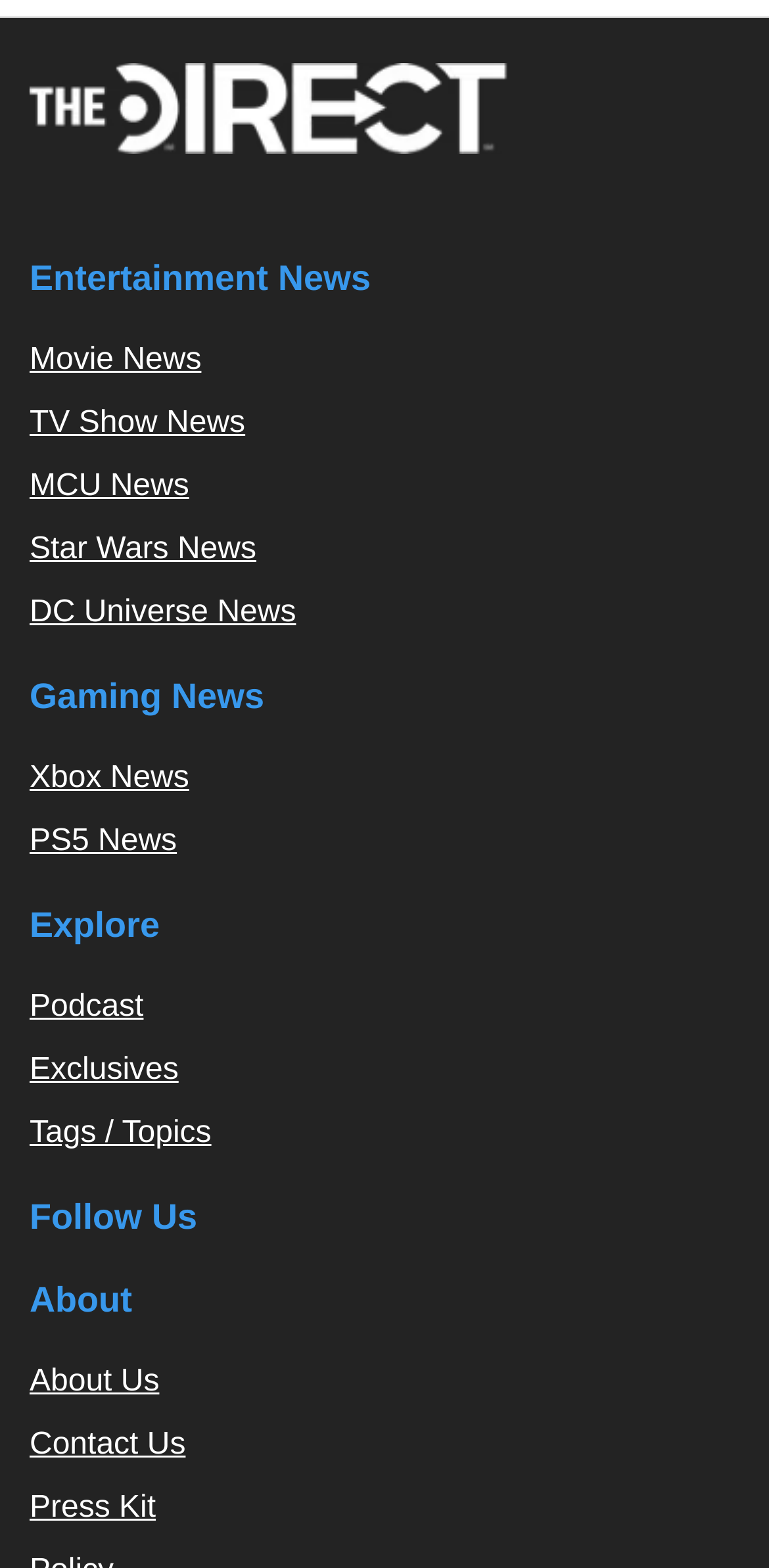Could you specify the bounding box coordinates for the clickable section to complete the following instruction: "Explore Movie News"?

[0.038, 0.219, 0.262, 0.241]